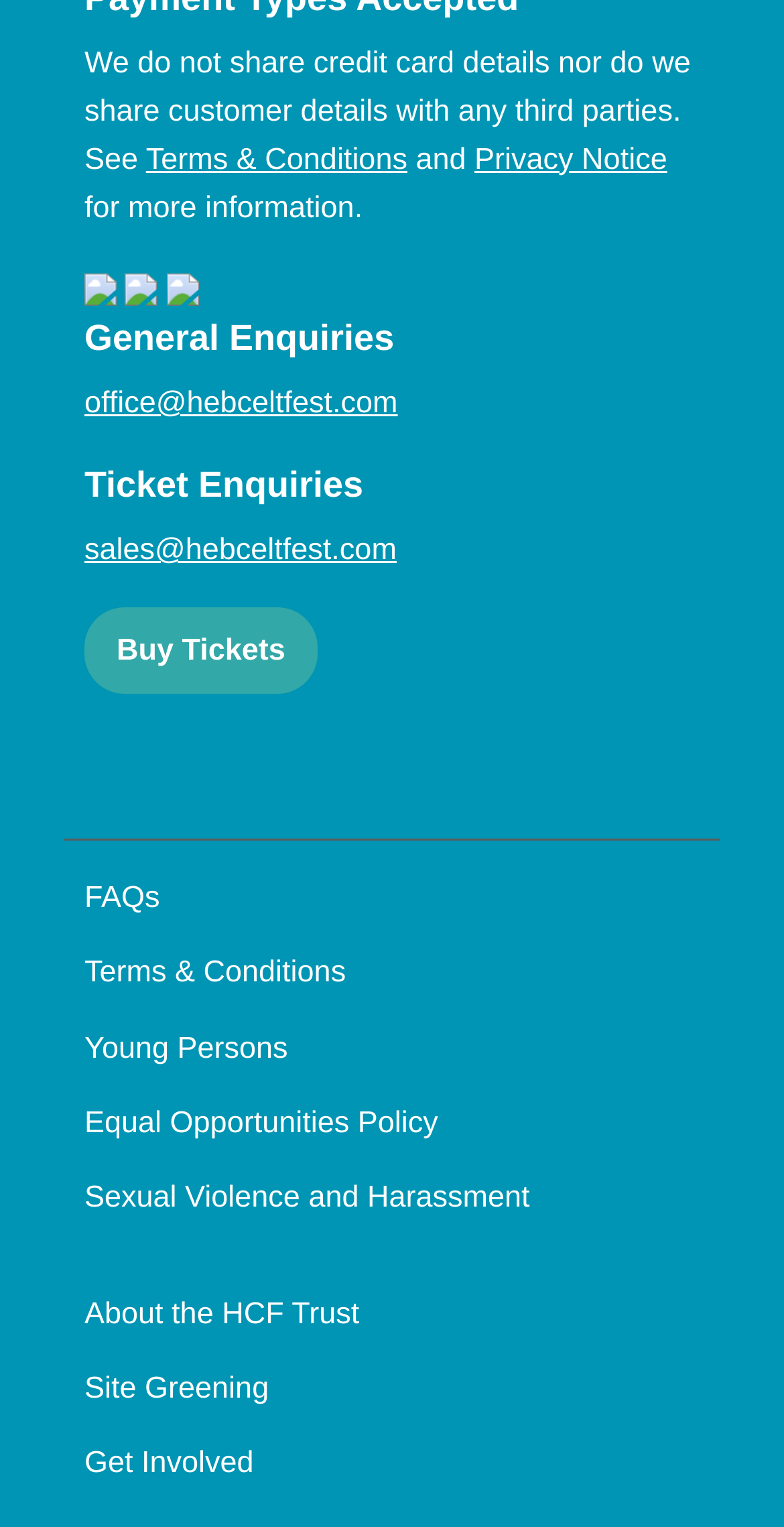What is the purpose of the 'Buy Tickets' link?
Refer to the image and offer an in-depth and detailed answer to the question.

The 'Buy Tickets' link is likely intended to allow users to purchase tickets for the festival, providing a convenient way to buy tickets online.